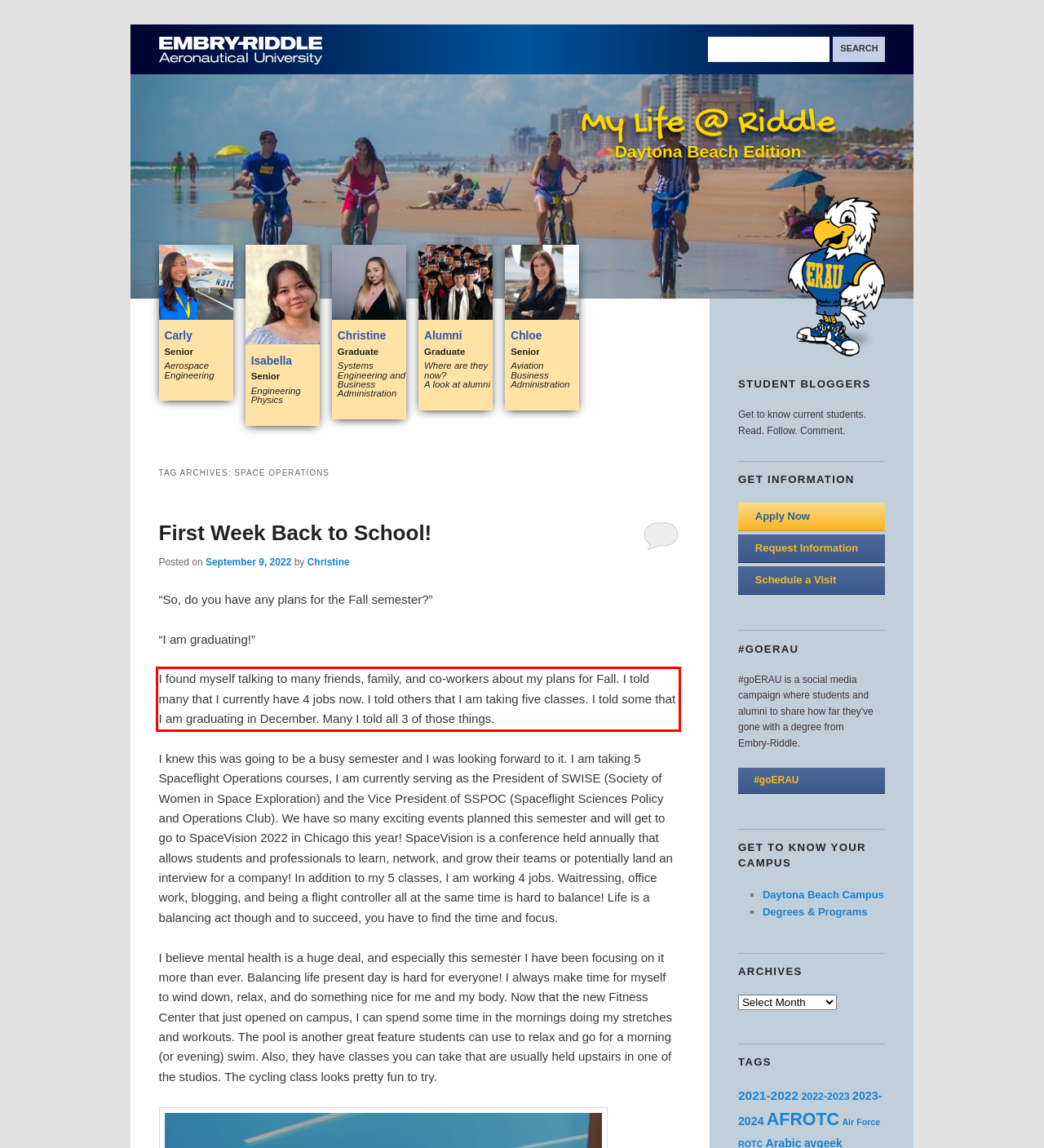Given a screenshot of a webpage with a red bounding box, extract the text content from the UI element inside the red bounding box.

I found myself talking to many friends, family, and co-workers about my plans for Fall. I told many that I currently have 4 jobs now. I told others that I am taking five classes. I told some that I am graduating in December. Many I told all 3 of those things.